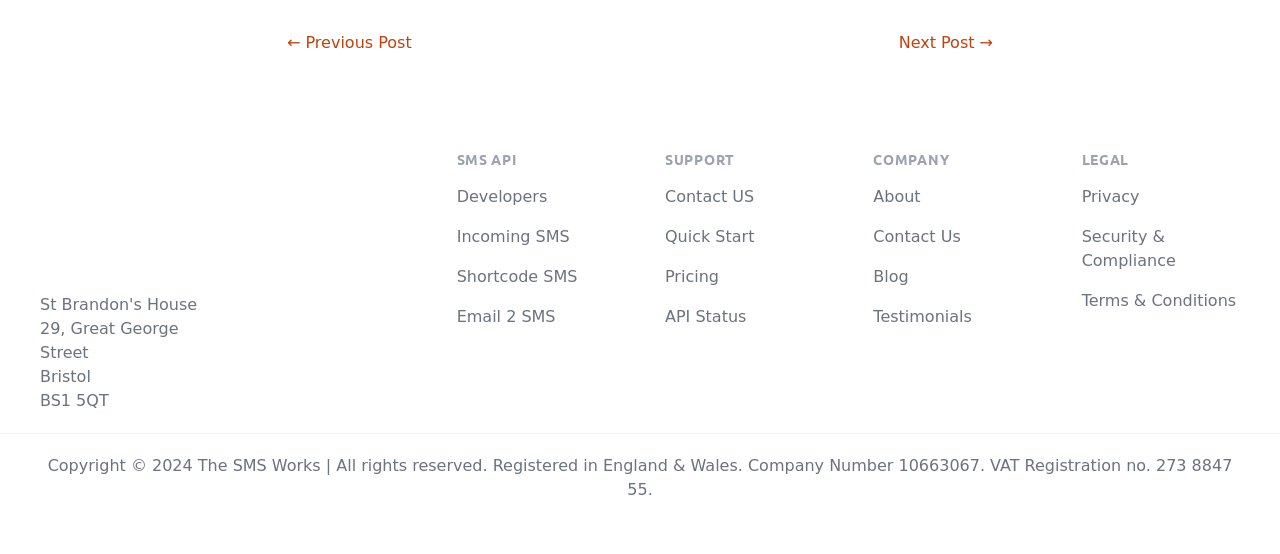Please identify the bounding box coordinates of the element on the webpage that should be clicked to follow this instruction: "contact us". The bounding box coordinates should be given as four float numbers between 0 and 1, formatted as [left, top, right, bottom].

[0.52, 0.337, 0.589, 0.372]